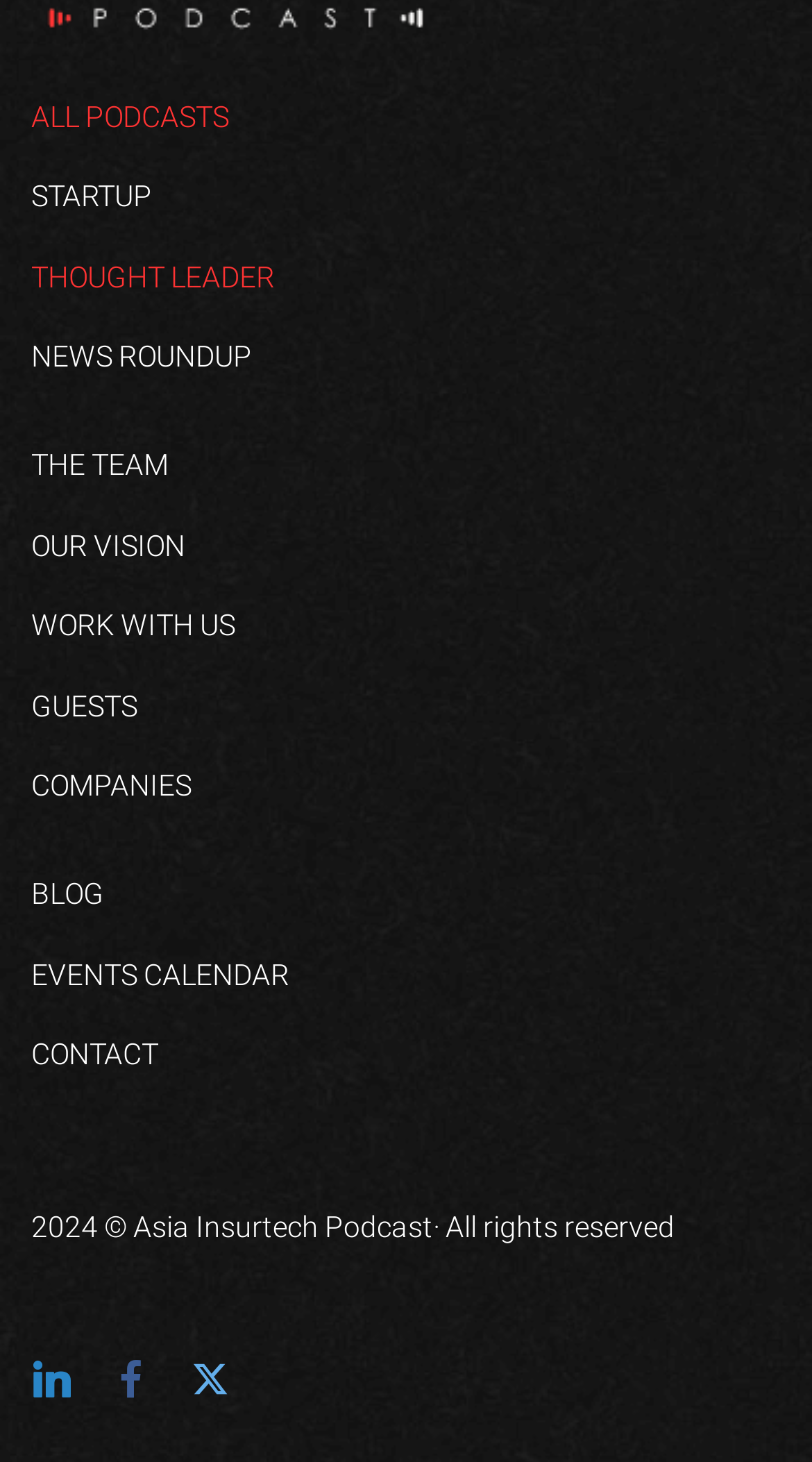Use one word or a short phrase to answer the question provided: 
What is the name of the podcast?

Asia Insurtech Podcast